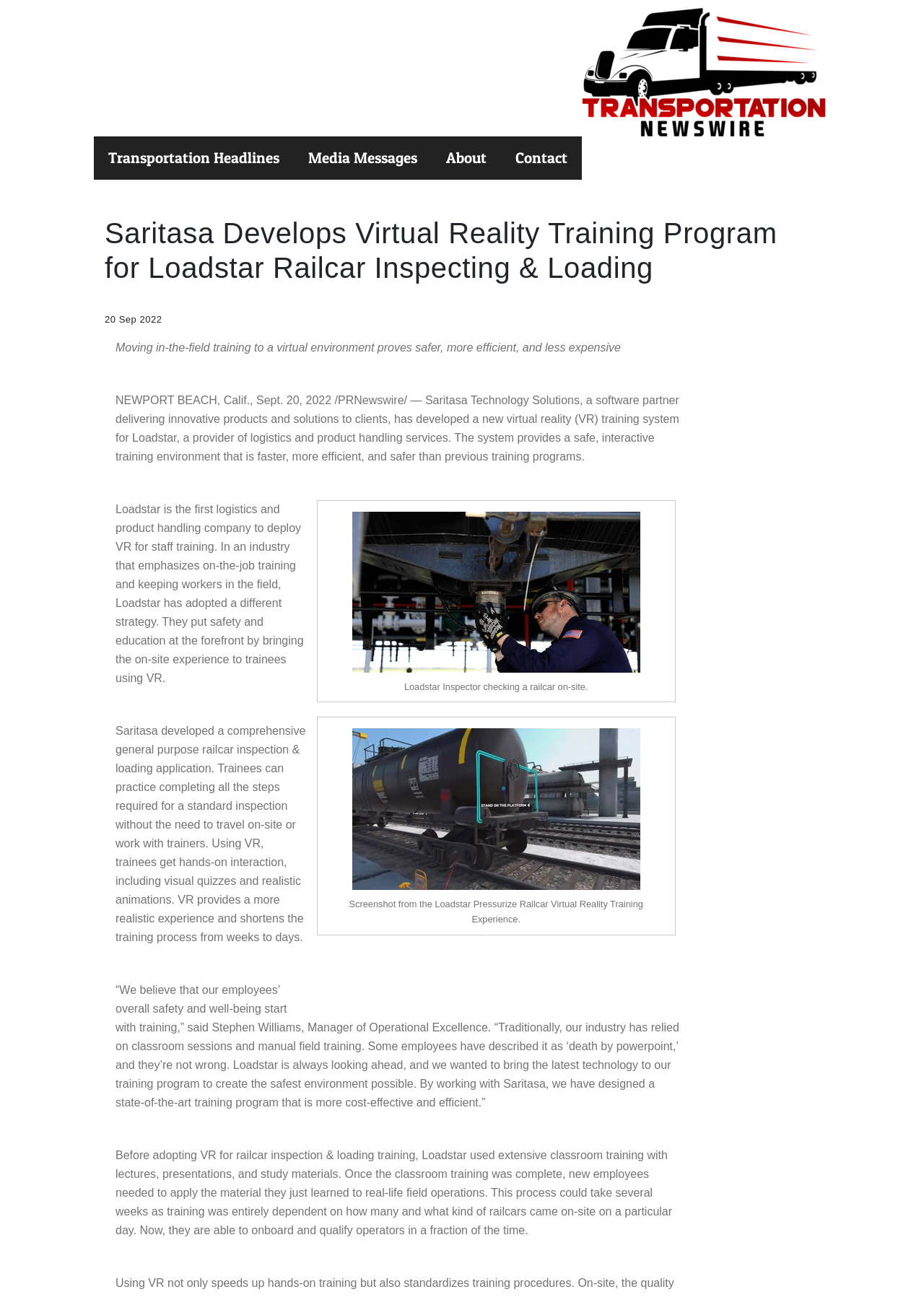How long did the traditional training process take for Loadstar?
Carefully examine the image and provide a detailed answer to the question.

I found the answer by reading the text that says 'This process could take several weeks as training was entirely dependent on how many and what kind of railcars came on-site on a particular day...'.